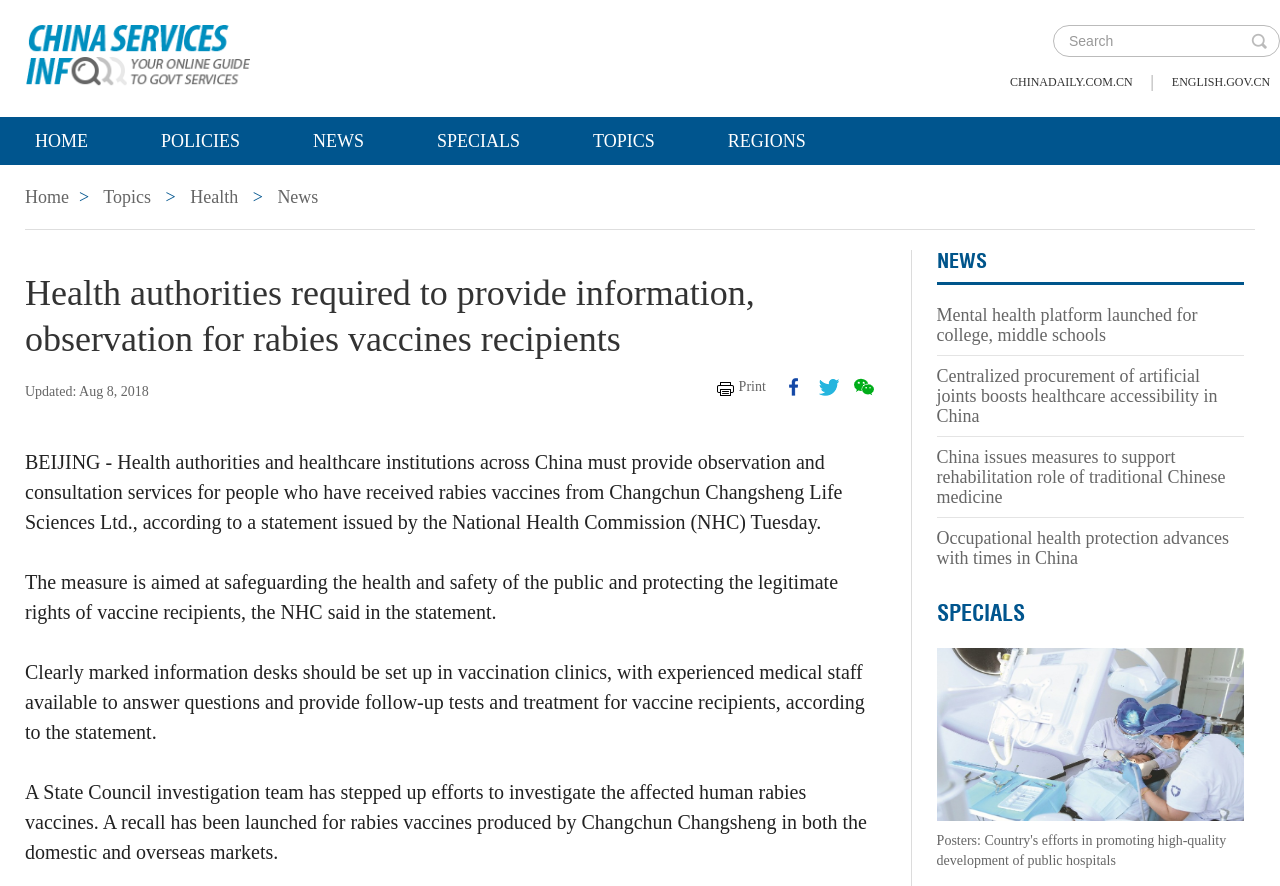What is the purpose of the link 'Print'?
Provide a fully detailed and comprehensive answer to the question.

The link 'Print' is likely provided to allow users to print a hard copy of the article, making it easier to read or share offline.